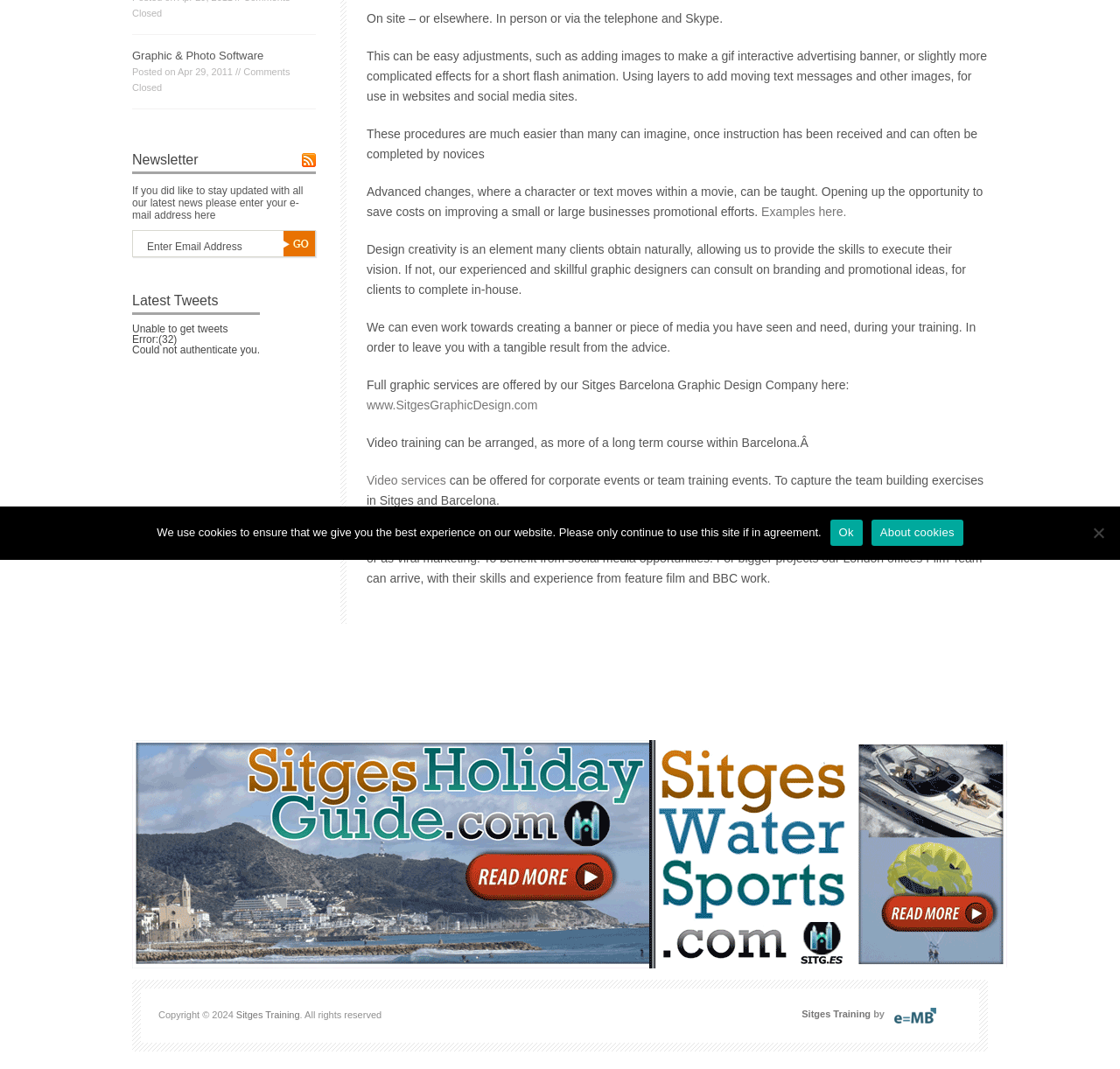Give the bounding box coordinates for the element described as: "name="submit"".

[0.253, 0.216, 0.281, 0.24]